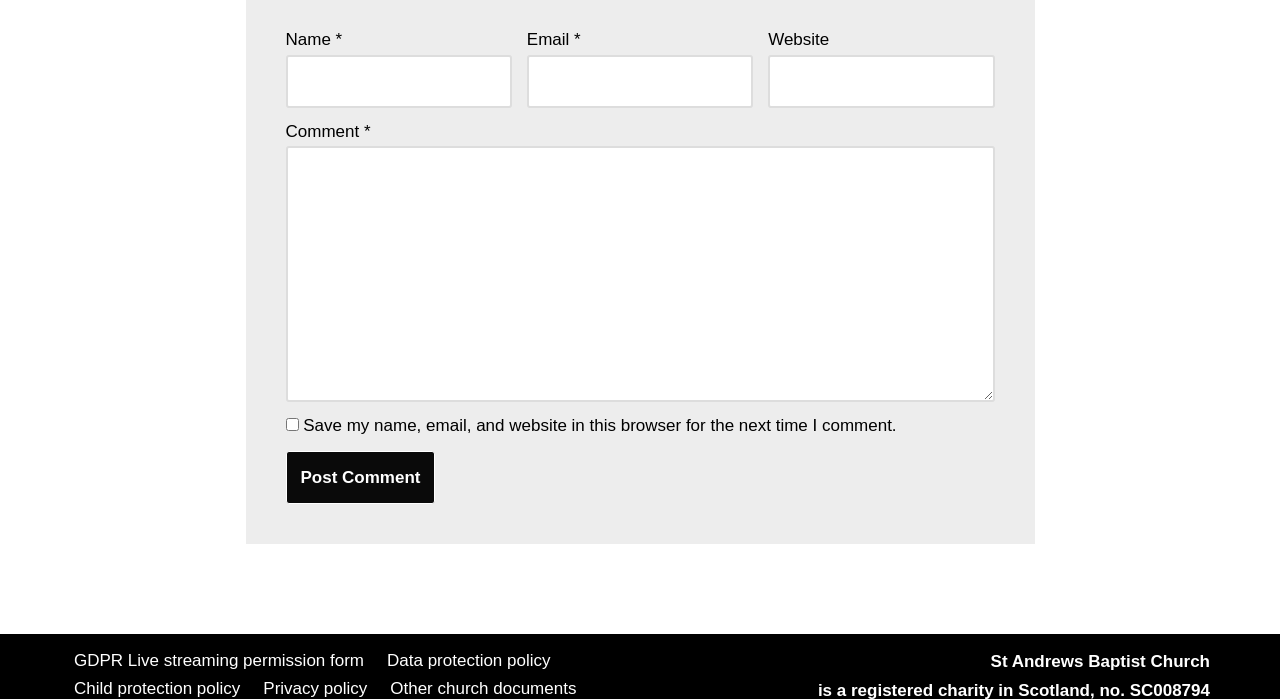How many text fields are there? From the image, respond with a single word or brief phrase.

4